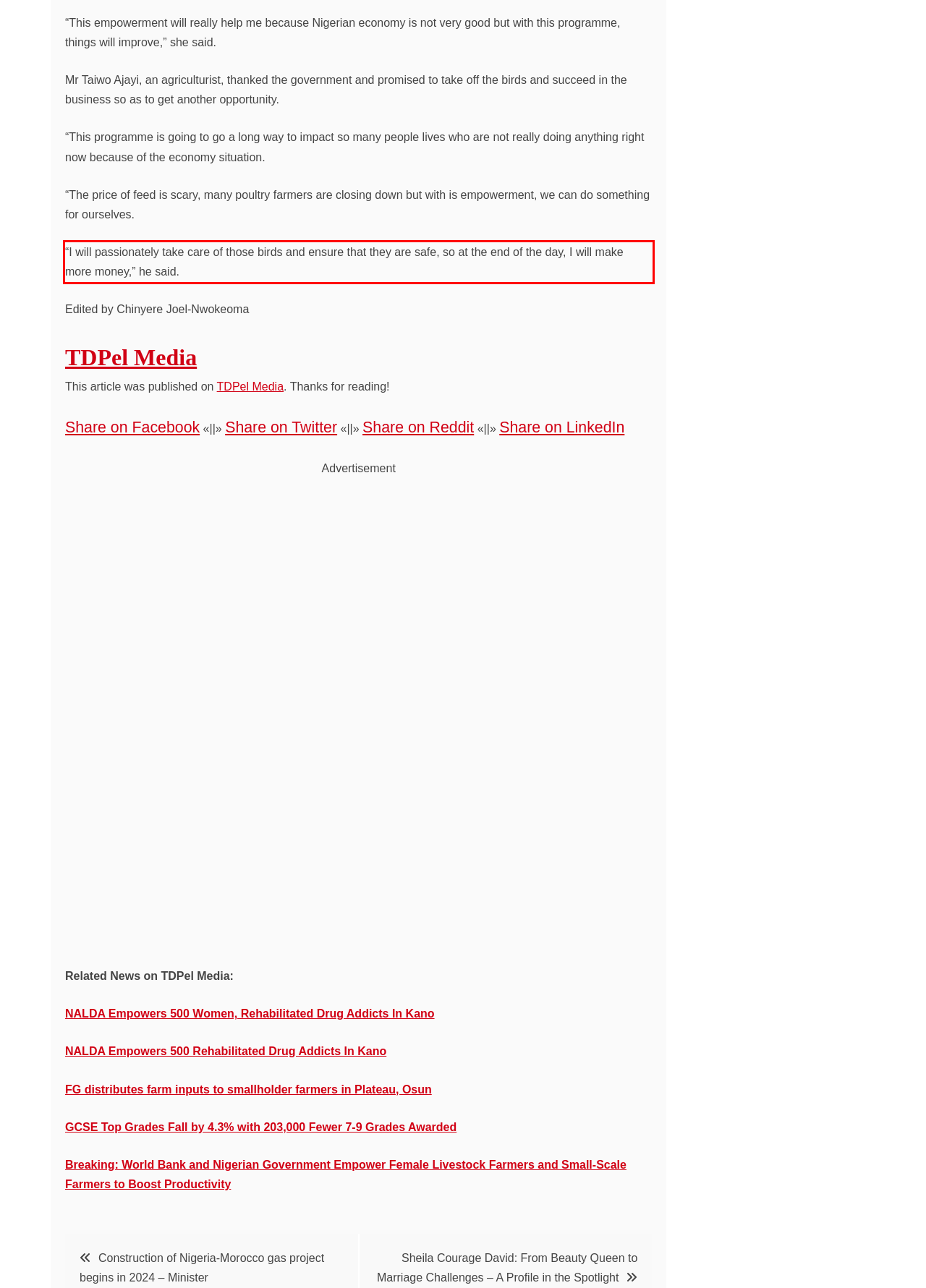Examine the webpage screenshot, find the red bounding box, and extract the text content within this marked area.

“I will passionately take care of those birds and ensure that they are safe, so at the end of the day, I will make more money,” he said.